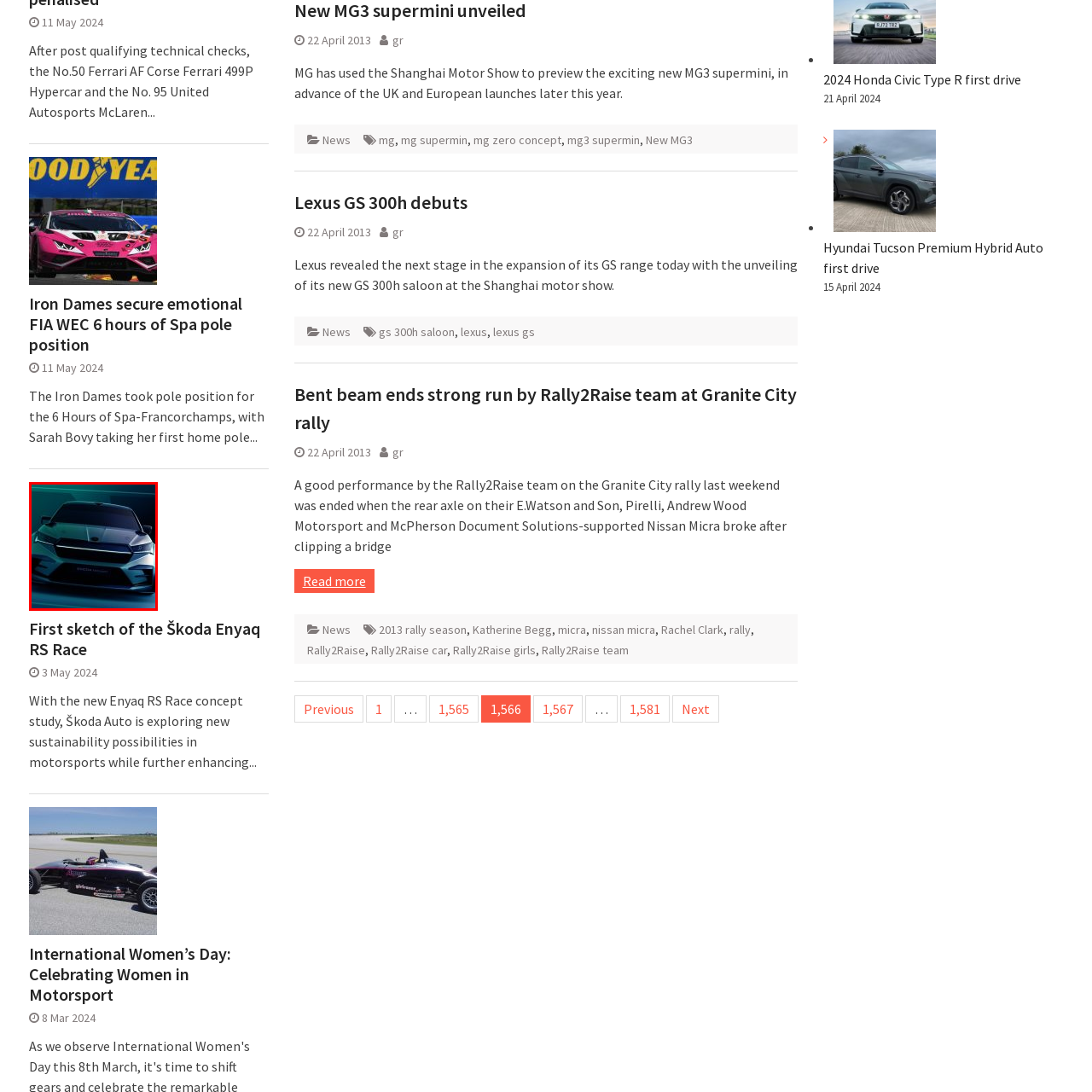Craft a comprehensive description of the image located inside the red boundary.

The image showcases a striking concept vehicle presented at a major automotive event. The car features a sleek, modern design with sharp lines and an aggressive front fascia, emphasizing its sporty character. The deep angular headlights and signature grill create a bold presence, while the streamlined silhouette suggests advanced aerodynamics. The use of dramatic lighting highlights the contours of the vehicle, enhancing its futuristic aesthetic. This premiere is part of a promotional effort leading up to broader market launches, showcasing the brand's commitment to innovation and performance in the automotive industry.